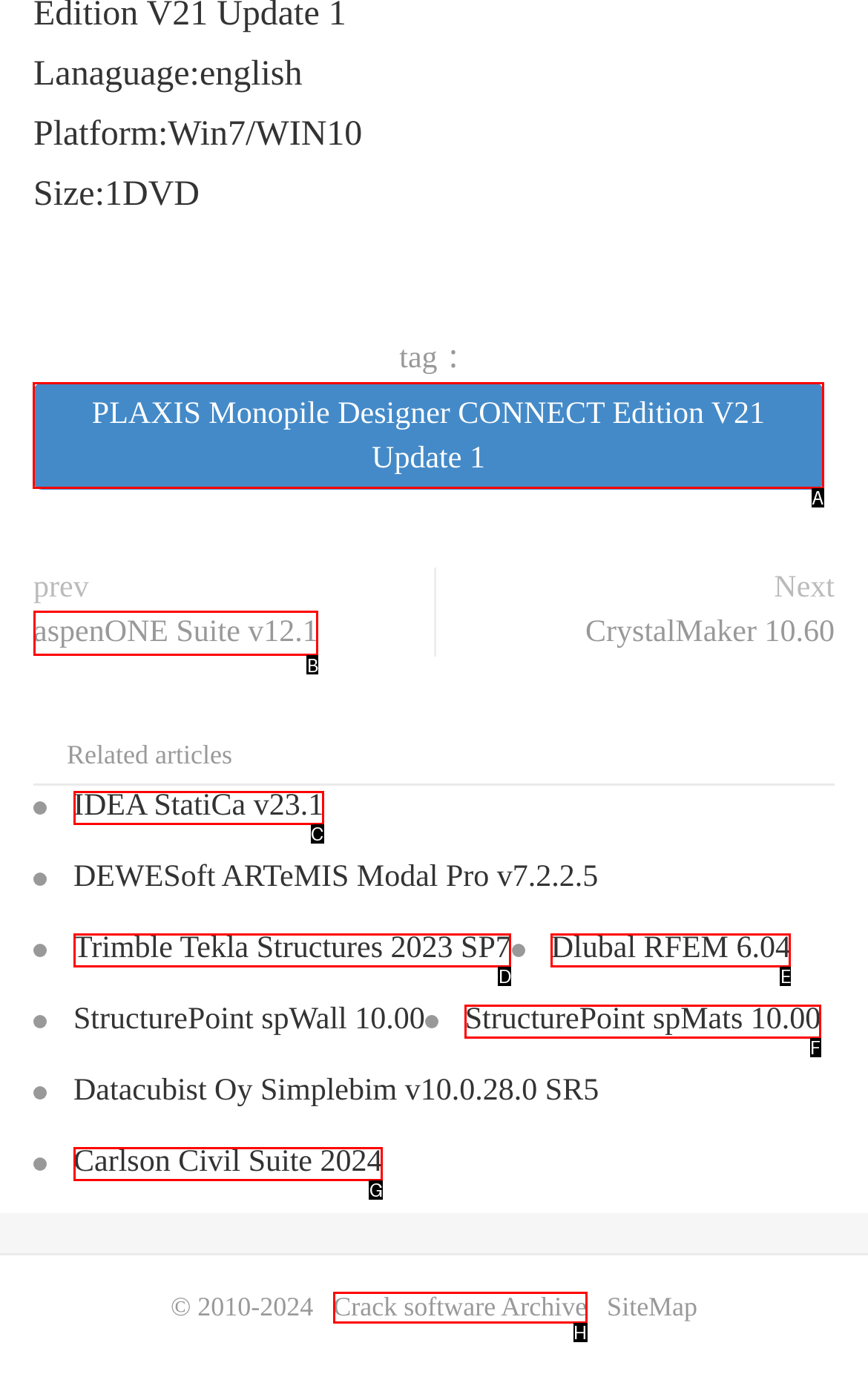Identify the HTML element that should be clicked to accomplish the task: Click on PLAXIS Monopile Designer CONNECT Edition V21 Update 1
Provide the option's letter from the given choices.

A